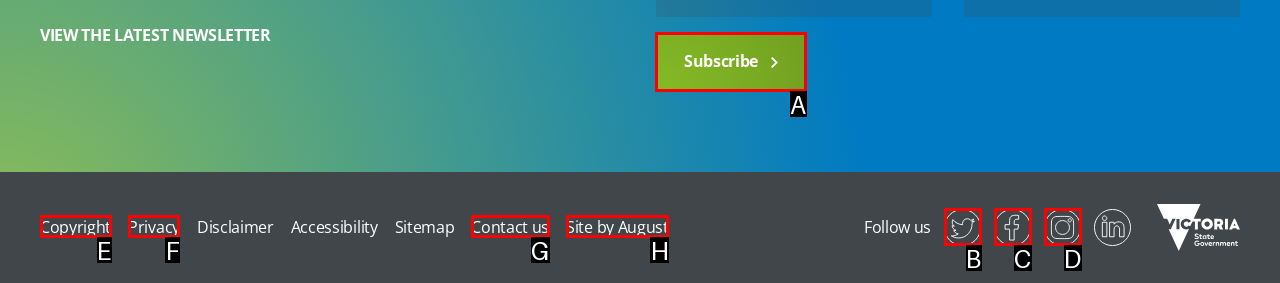From the given choices, which option should you click to complete this task: Subscribe to the newsletter? Answer with the letter of the correct option.

A